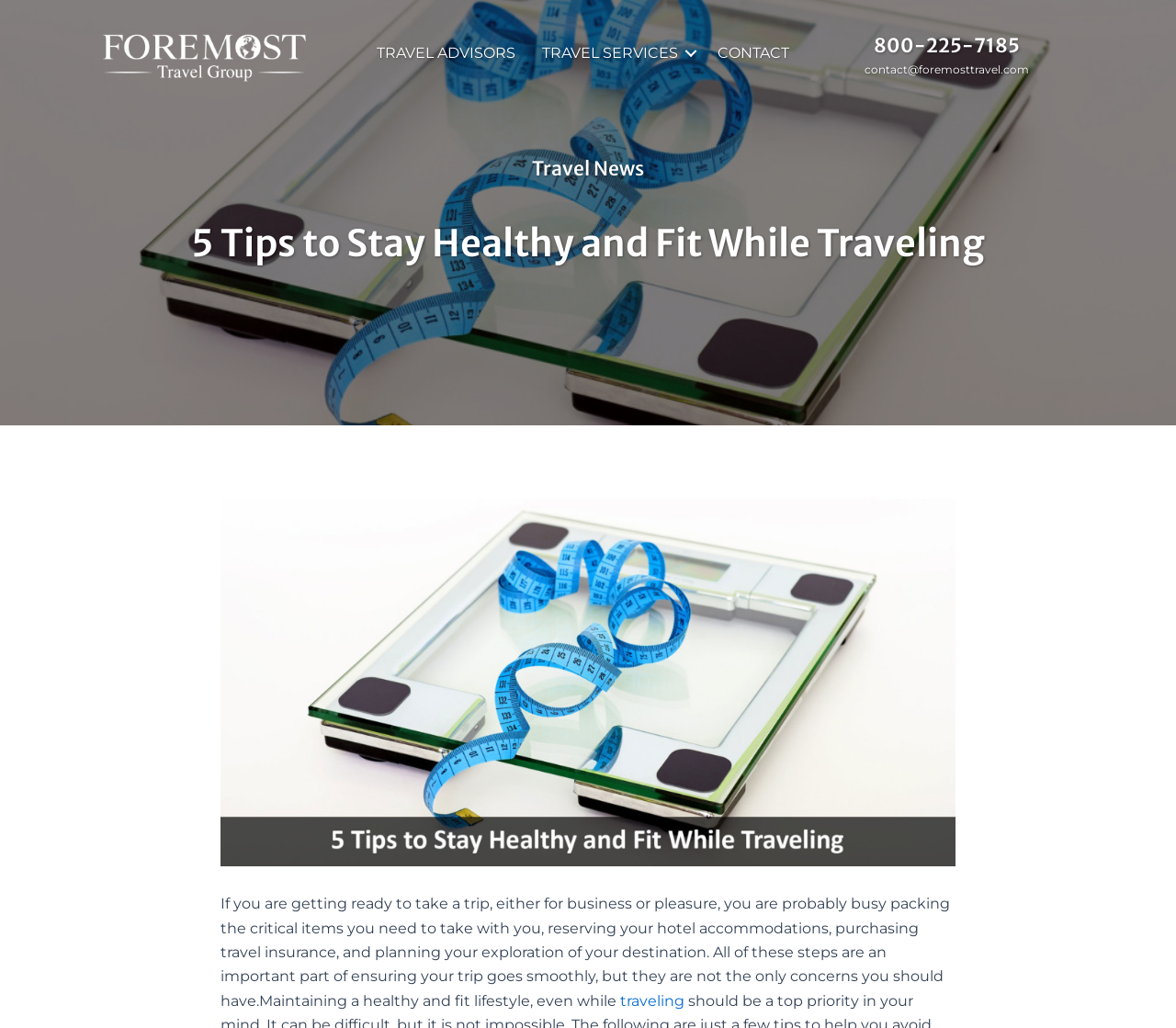Given the description of a UI element: "TRAVEL SERVICES", identify the bounding box coordinates of the matching element in the webpage screenshot.

[0.45, 0.032, 0.598, 0.071]